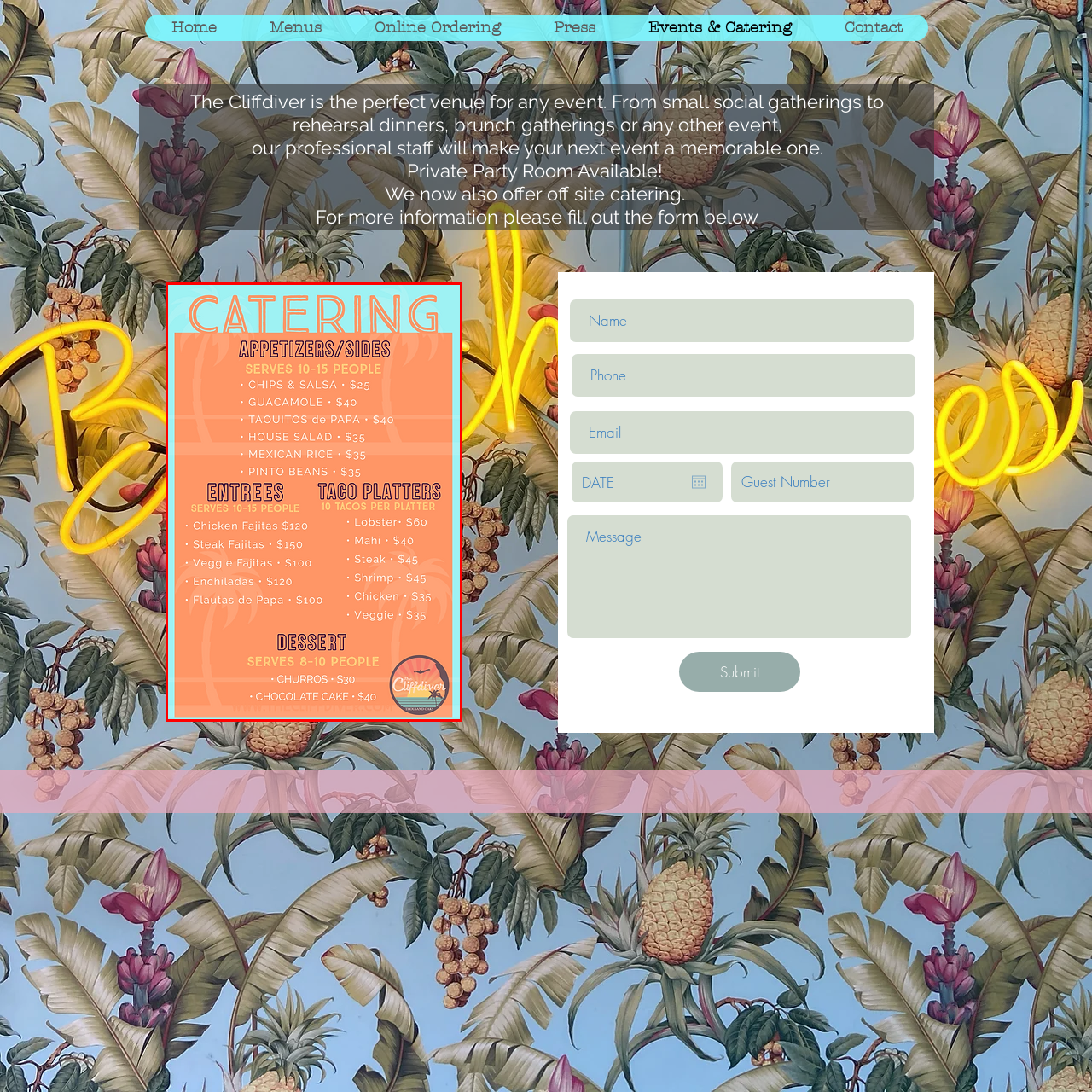Direct your gaze to the image circumscribed by the red boundary and deliver a thorough answer to the following question, drawing from the image's details: 
How many tacos are in each taco platter?

The caption states that the Taco Platters offer a selection of 10 tacos per platter, featuring items like Lobster and Steak.